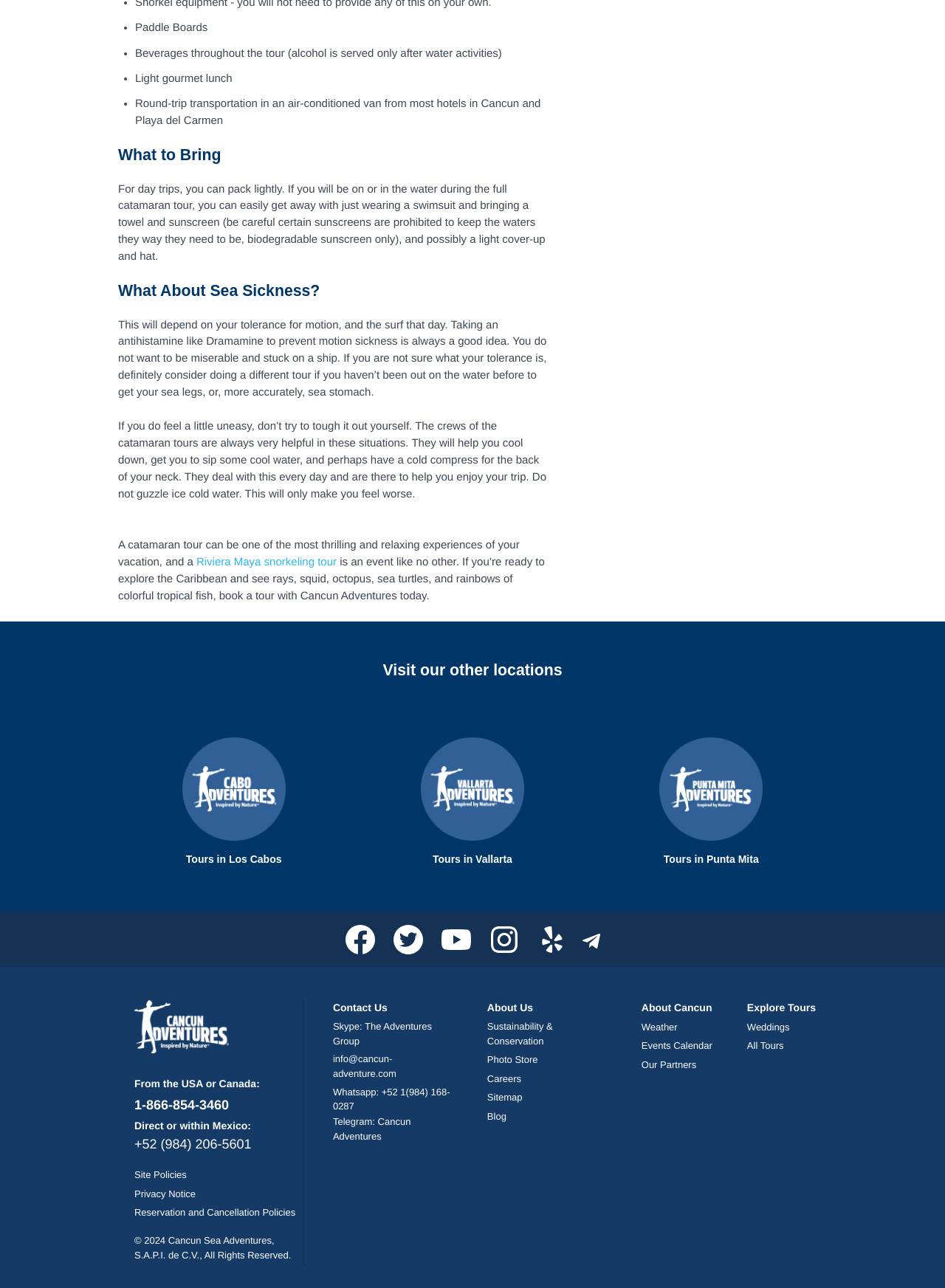Determine the bounding box coordinates for the HTML element described here: "Riviera Maya snorkeling tour".

[0.208, 0.431, 0.356, 0.441]